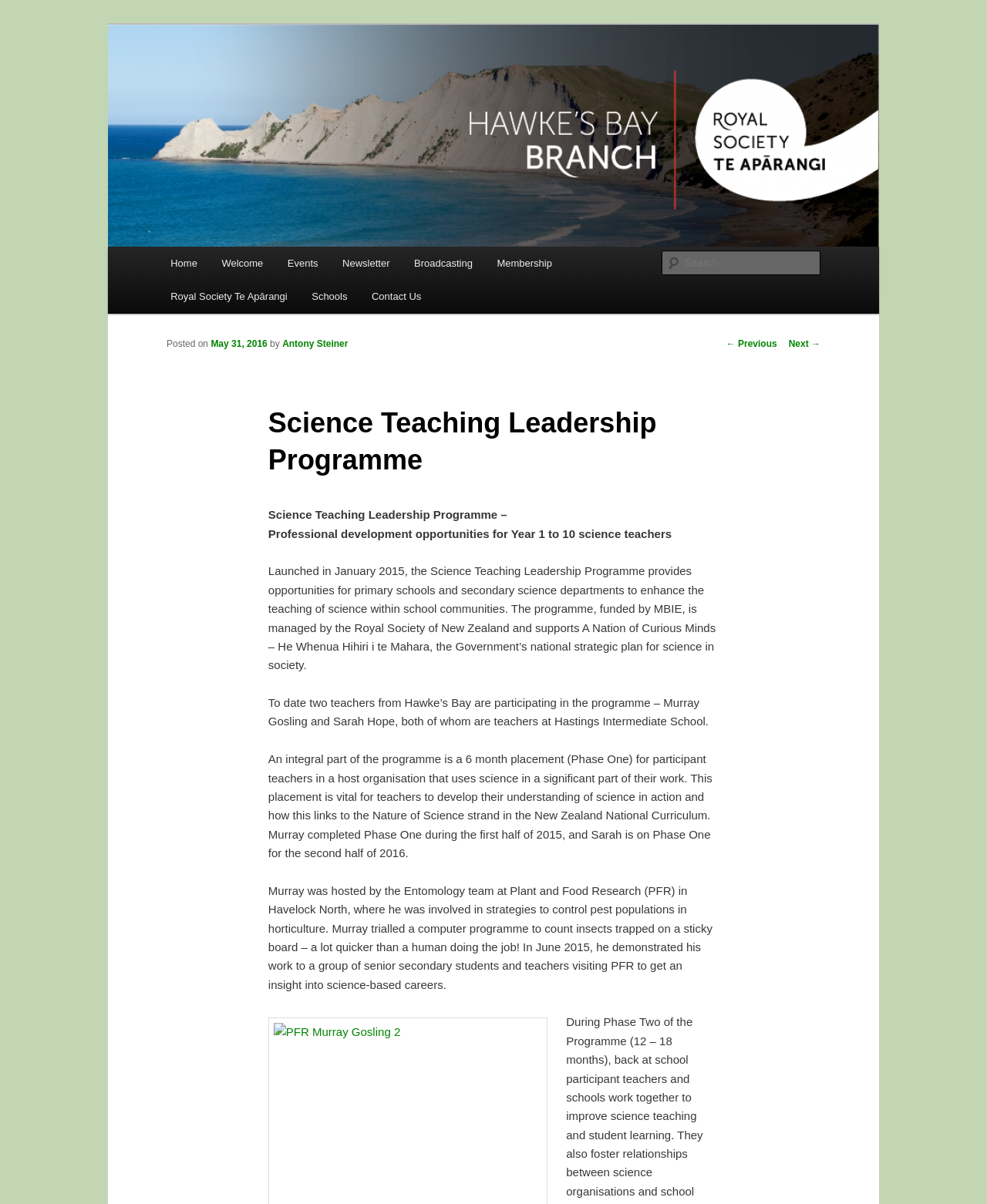What is the name of the programme?
Look at the image and provide a short answer using one word or a phrase.

Science Teaching Leadership Programme